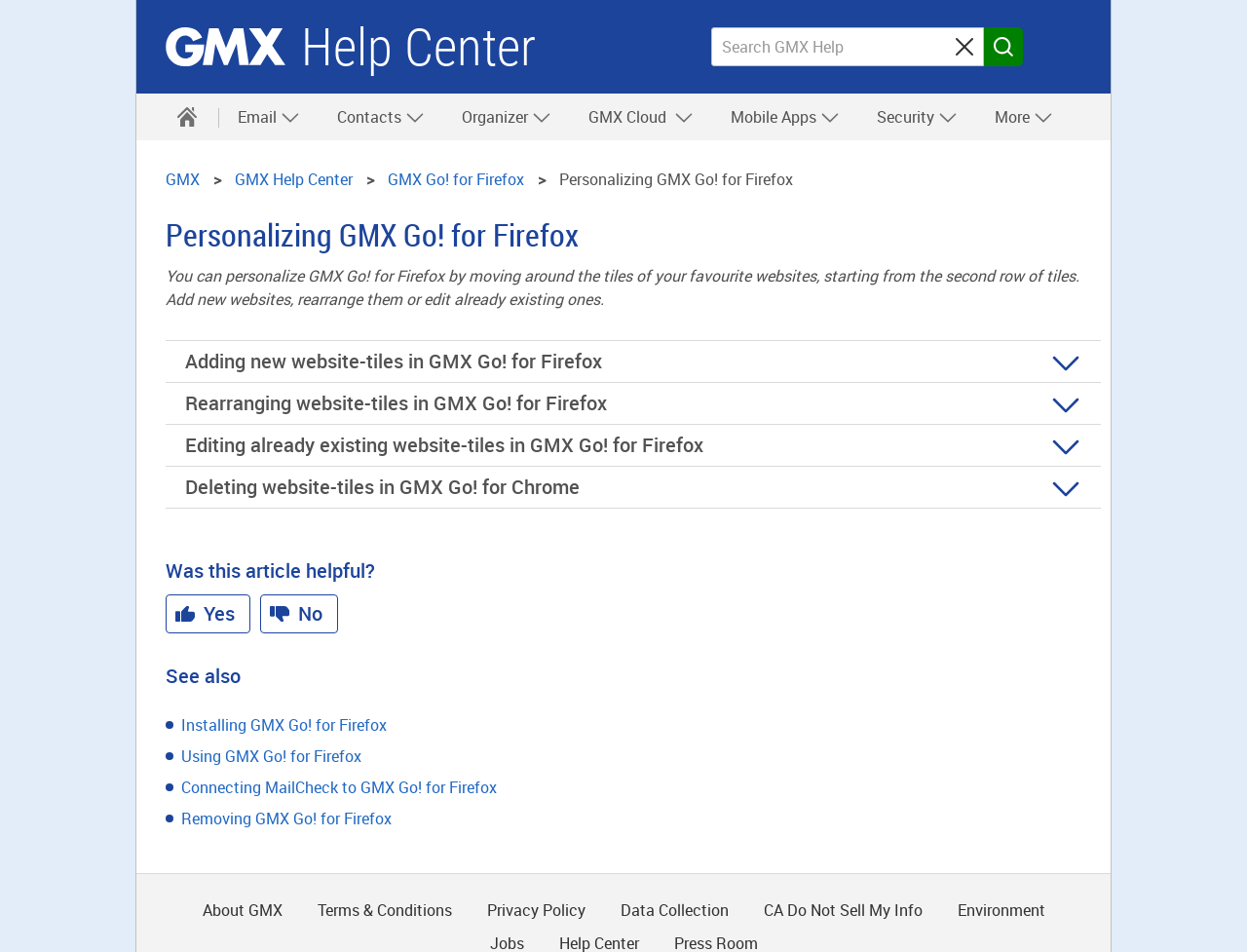Offer an in-depth caption of the entire webpage.

The webpage is about personalizing GMX Go! for Firefox. At the top, there are two links, "GMX" and "Help Center", followed by a search box and two buttons, "Sucheingabe löschen" and "Search". Below these elements, there are seven buttons, "Email", "Contacts", "Organizer", "GMX Cloud", "Mobile Apps", "Security", and "More", each with a dropdown menu.

On the left side, there is a navigation breadcrumb with links to "GMX", "GMX Help Center", and "GMX Go! for Firefox". Next to it, there is a heading "Personalizing GMX Go! for Firefox" and a paragraph of text explaining how to personalize GMX Go! for Firefox by moving around the tiles of favorite websites, starting from the second row of tiles.

Below the paragraph, there are four sections with disclosure triangles, each explaining how to add new website-tiles, rearrange website-tiles, edit already existing website-tiles, and delete website-tiles in GMX Go! for Firefox.

Further down, there is a section asking "Was this article helpful?" with two buttons, "Yes" and "No". Below this, there is a section titled "See also" with five links to related articles, including "Installing GMX Go! for Firefox", "Using GMX Go! for Firefox", and others.

At the very bottom, there are several links to GMX's terms and conditions, privacy policy, and other related pages.